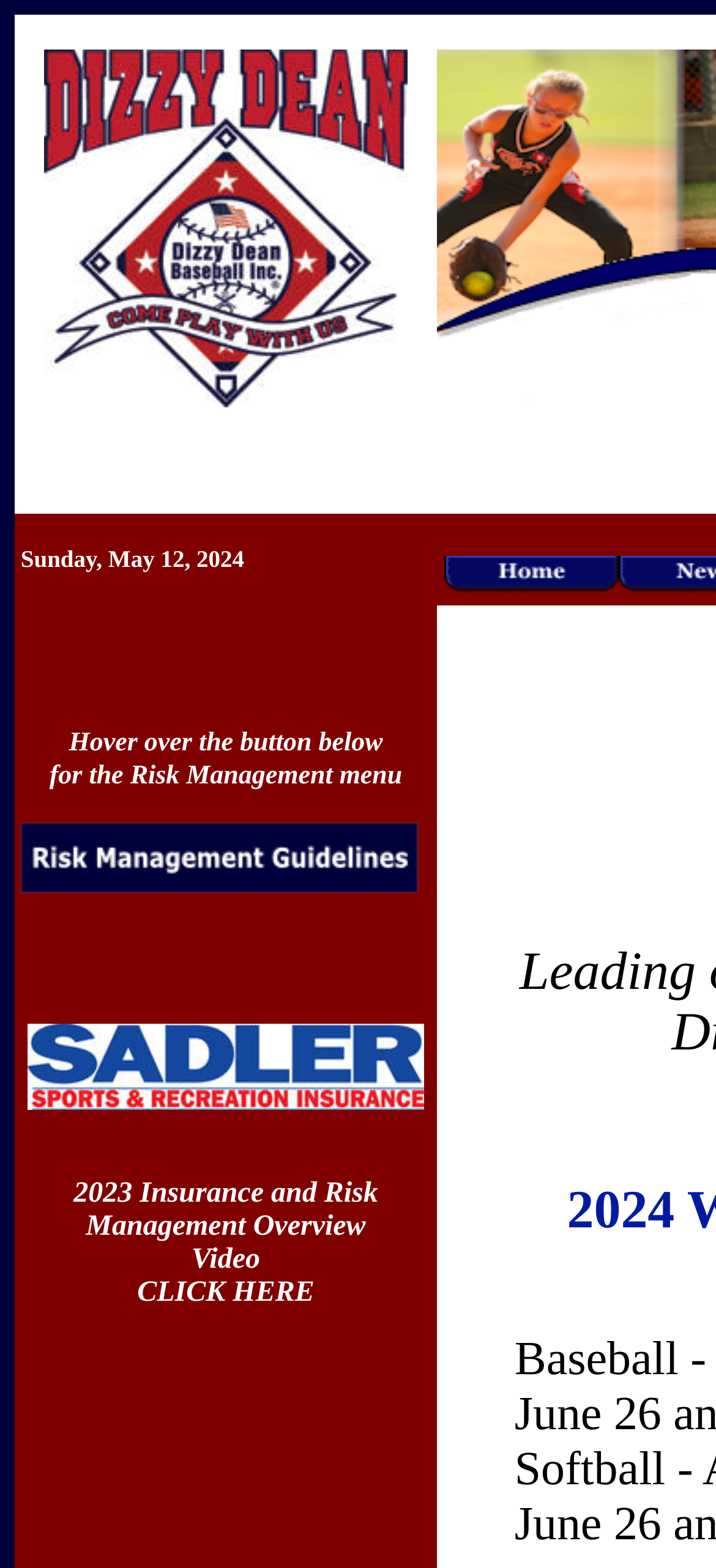How many images are on the page? Using the information from the screenshot, answer with a single word or phrase.

4